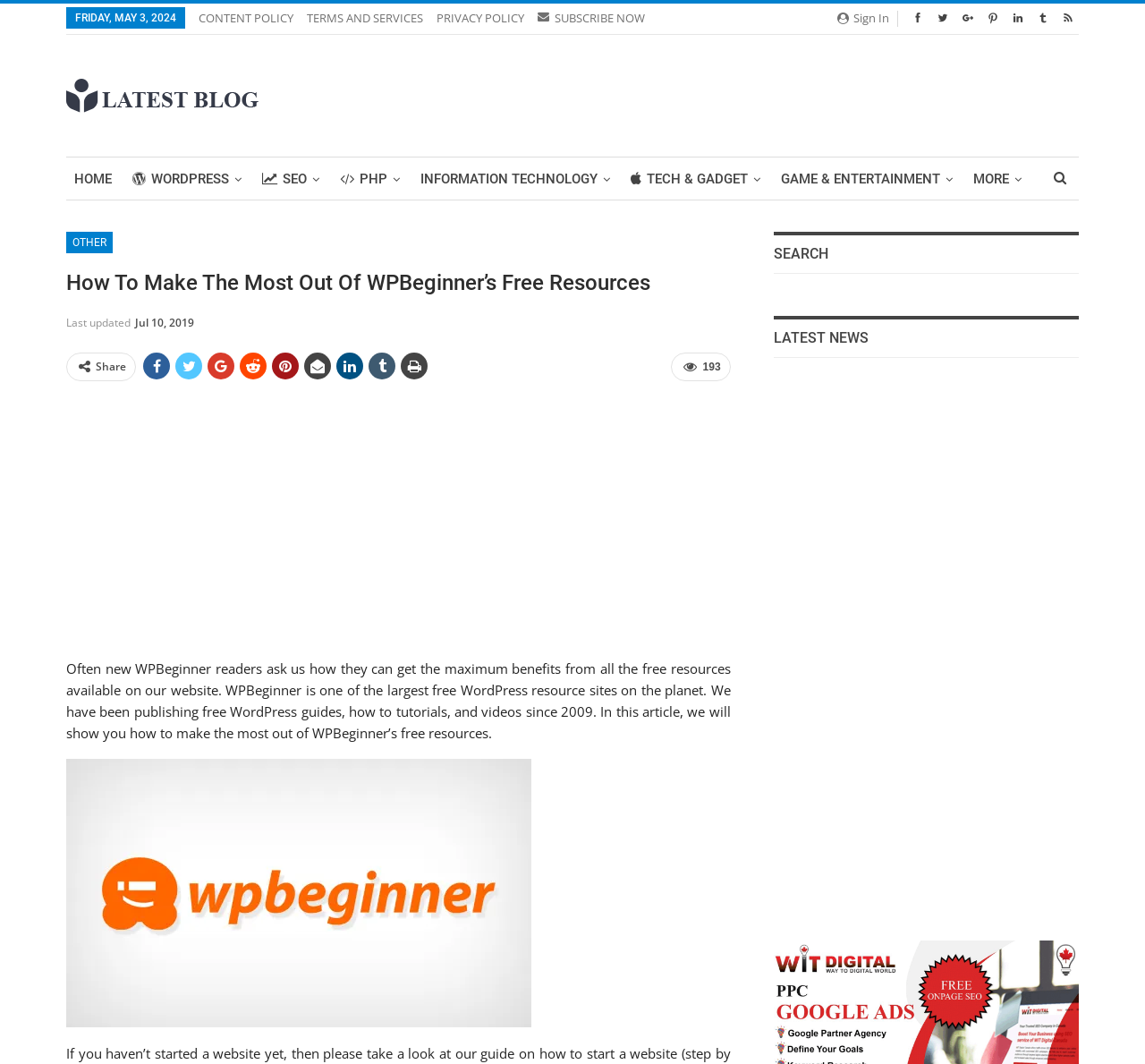Please extract and provide the main headline of the webpage.

How To Make The Most Out Of WPBeginner’s Free Resources